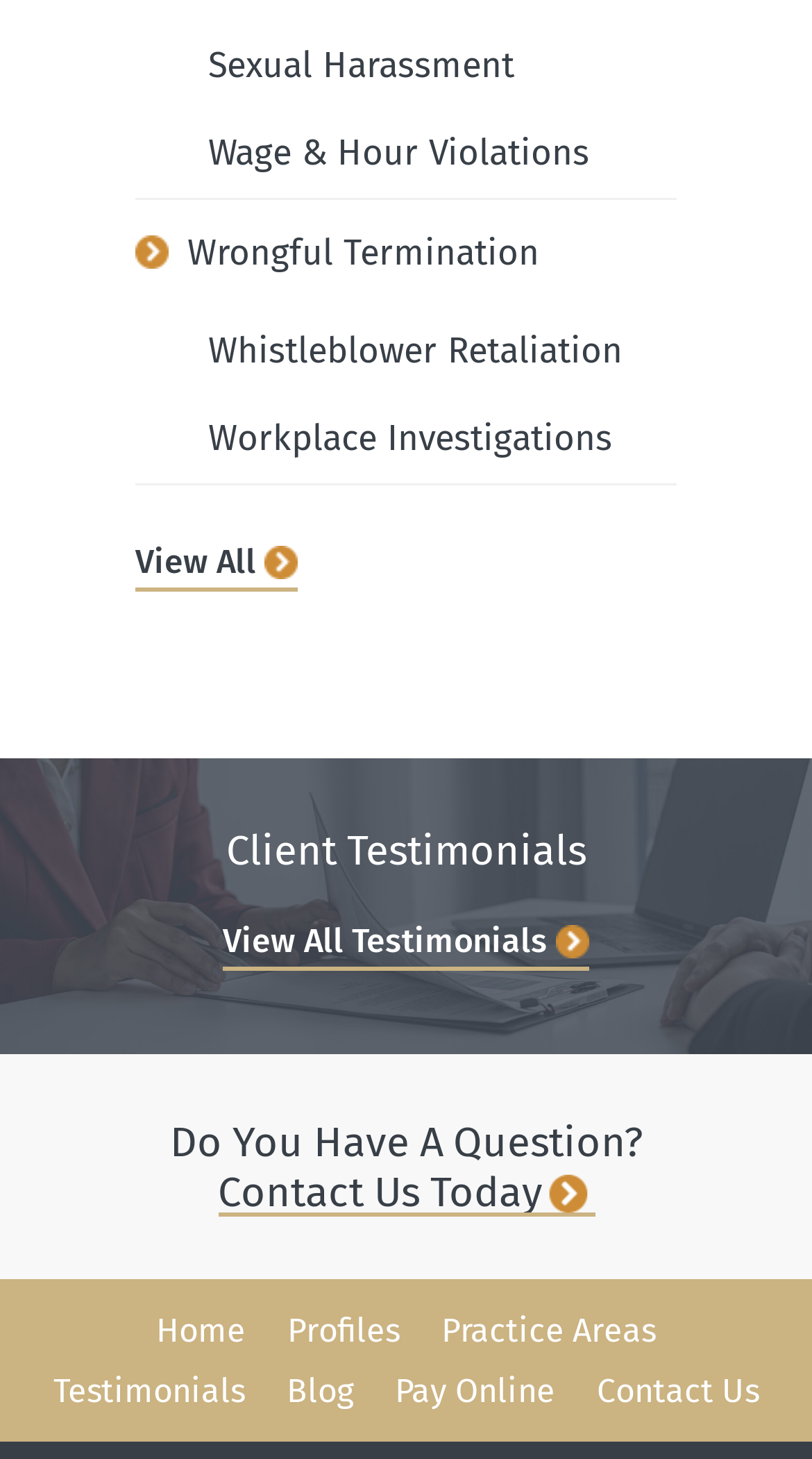What is the heading above the 'Contact Us Today' link?
Please use the image to provide an in-depth answer to the question.

The heading above the 'Contact Us Today' link is 'Do You Have A Question? Contact Us Today' which is a heading element located at the middle of the webpage with a bounding box of [0.038, 0.765, 0.962, 0.834].